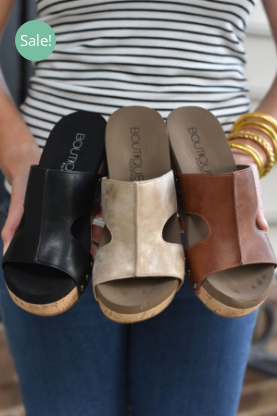What is the material of the platform of each sandal?
With the help of the image, please provide a detailed response to the question.

According to the caption, each sandal has a 'comfortable cork platform', which indicates that the material used for the platform is cork.